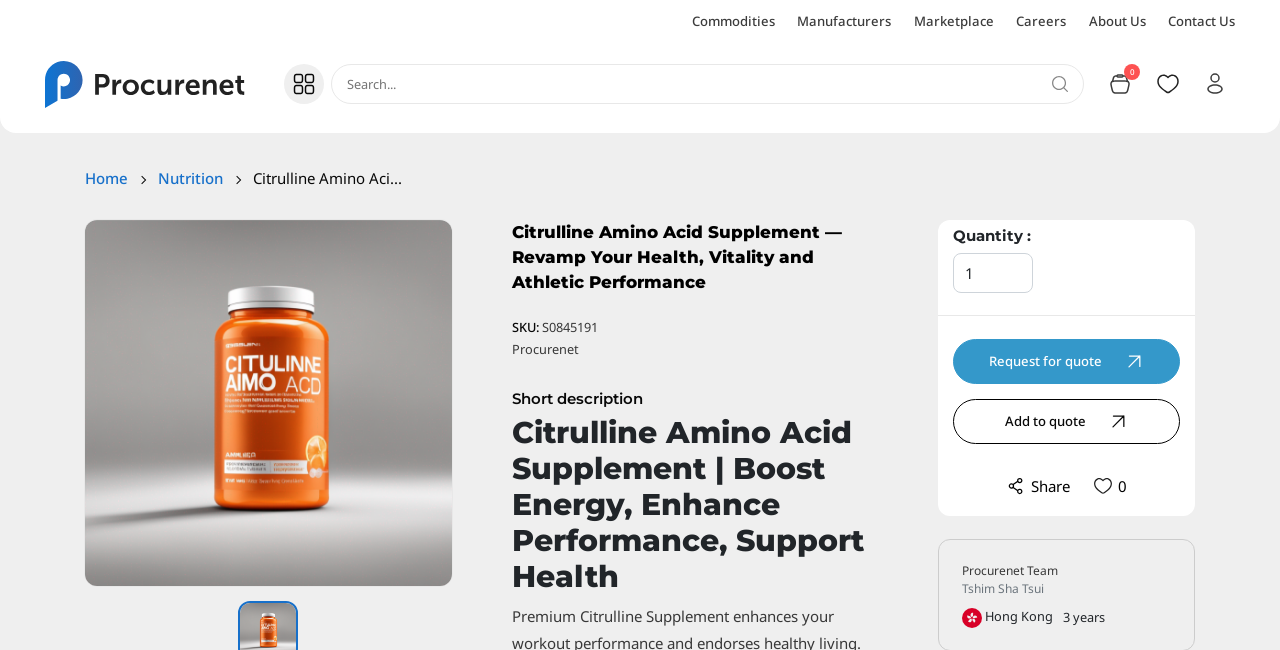Use a single word or phrase to answer the question:
What is the company name?

Procurenet Limited